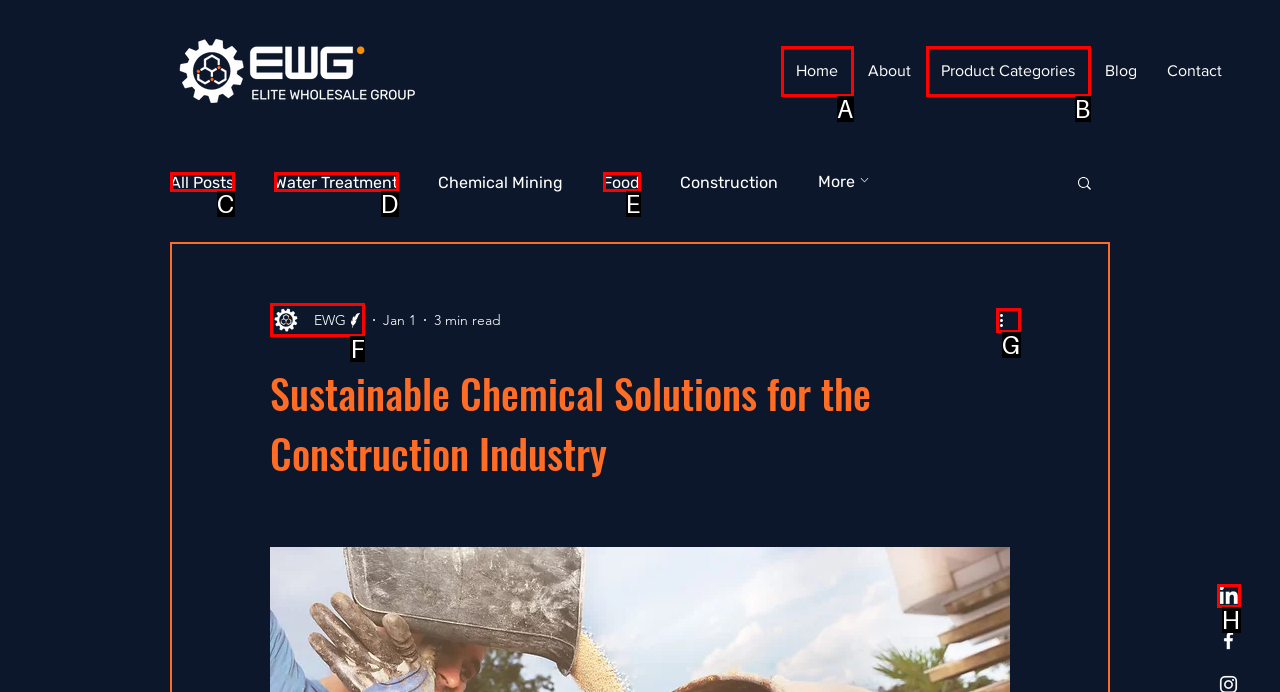Show which HTML element I need to click to perform this task: view writer's profile Answer with the letter of the correct choice.

F